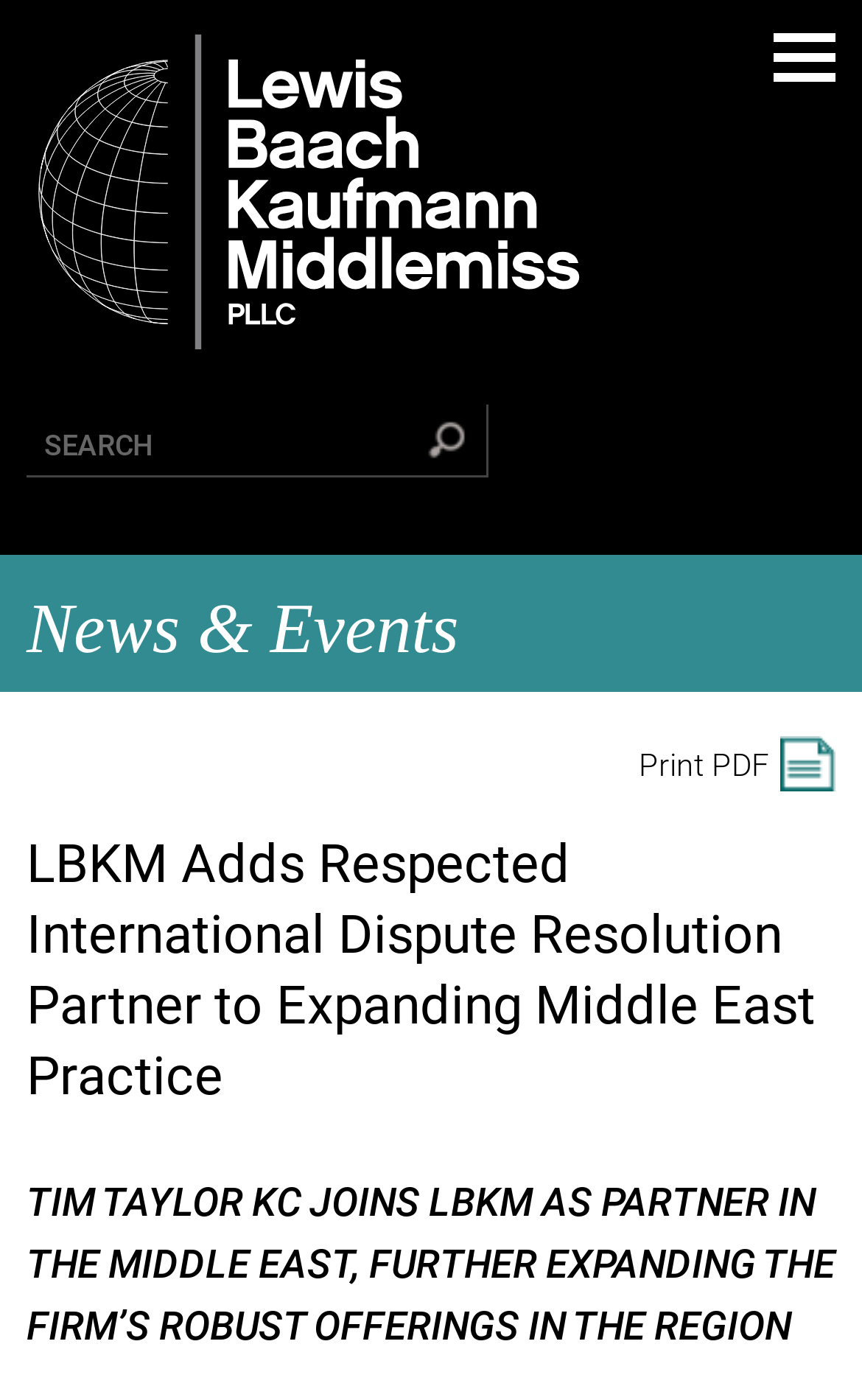Please identify the primary heading of the webpage and give its text content.

LBKM Adds Respected International Dispute Resolution Partner to Expanding Middle East Practice